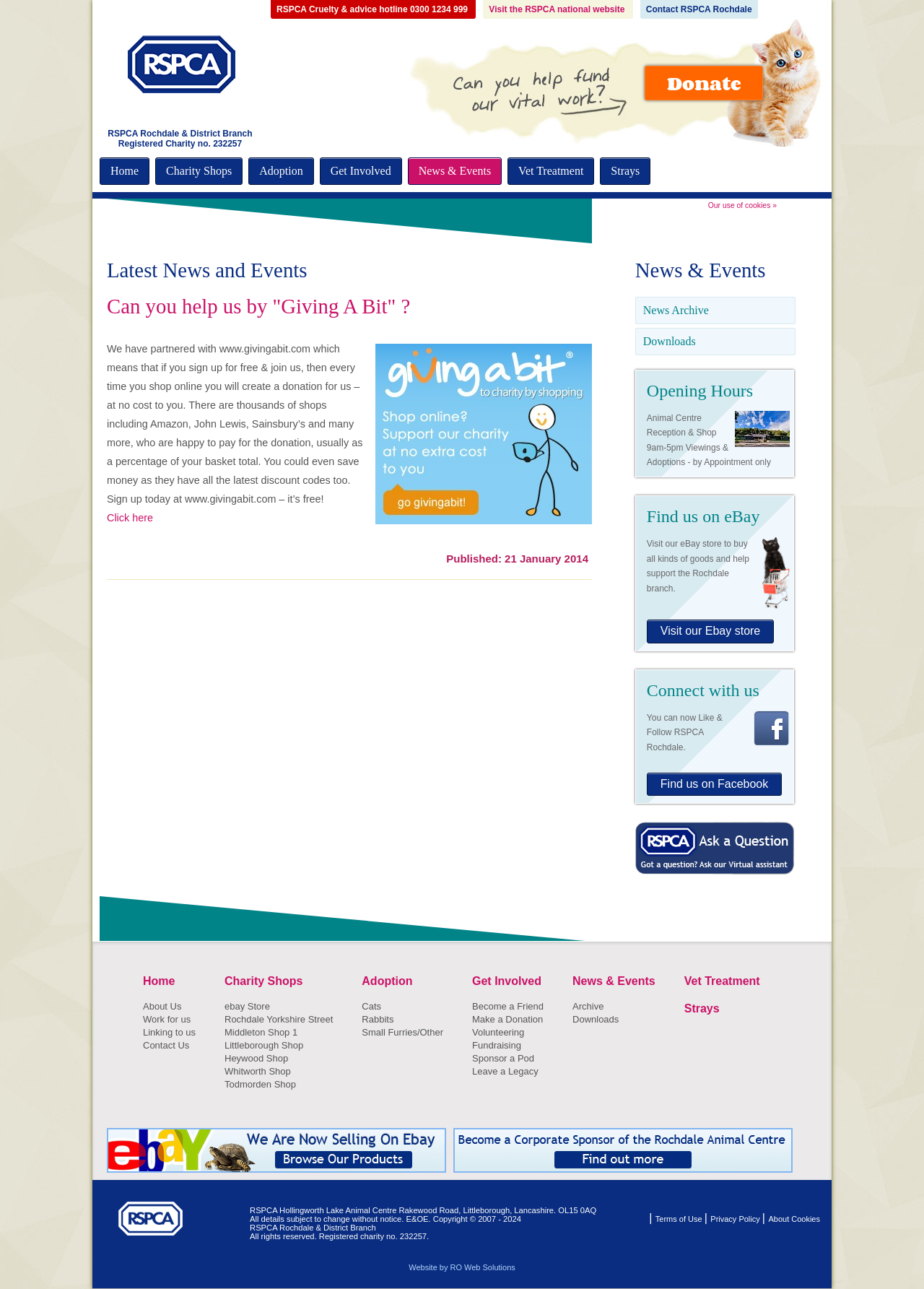Extract the top-level heading from the webpage and provide its text.

Can you help us by "Giving A Bit" ?